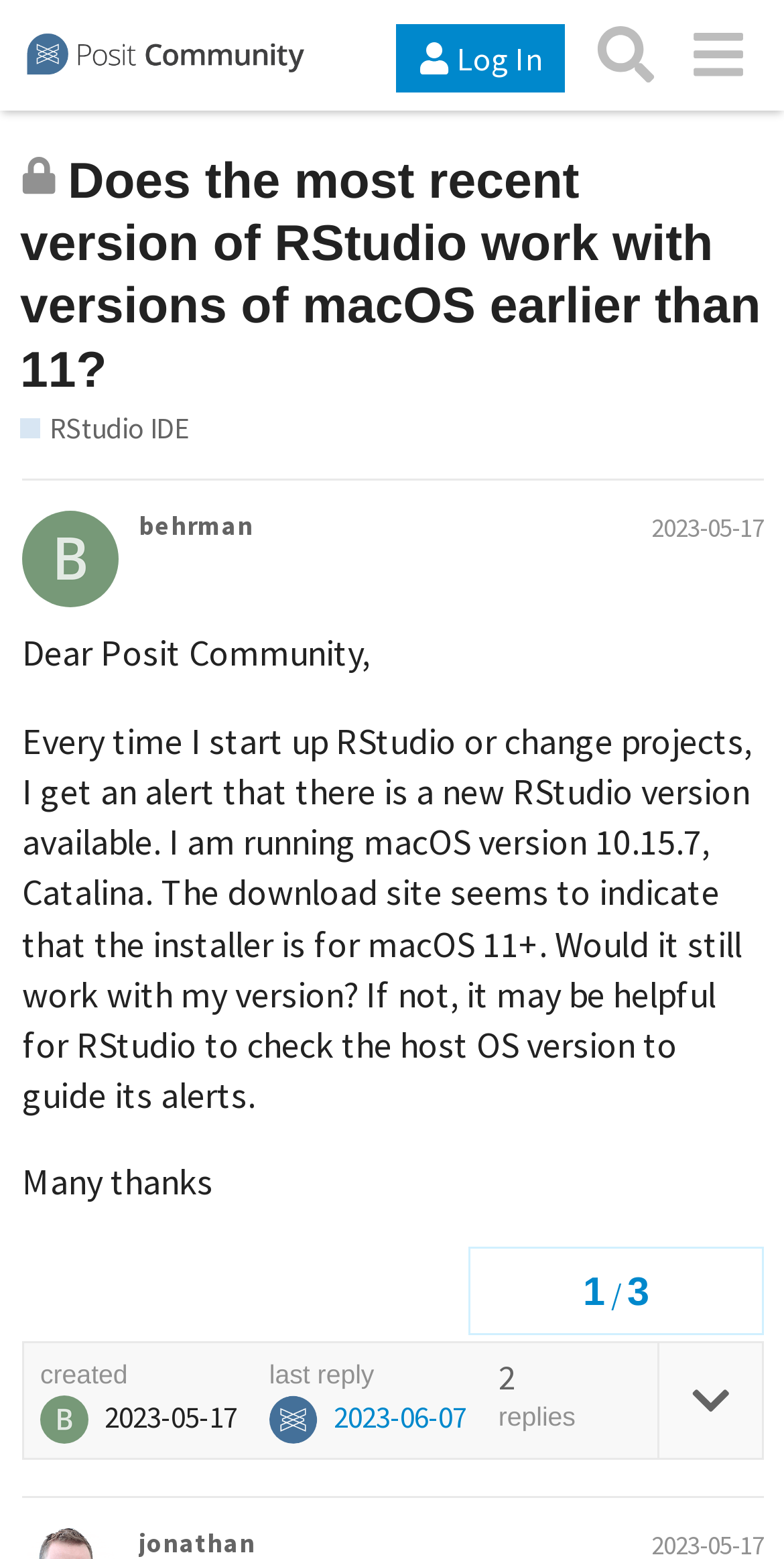What is the topic of this discussion?
Observe the image and answer the question with a one-word or short phrase response.

RStudio version compatibility